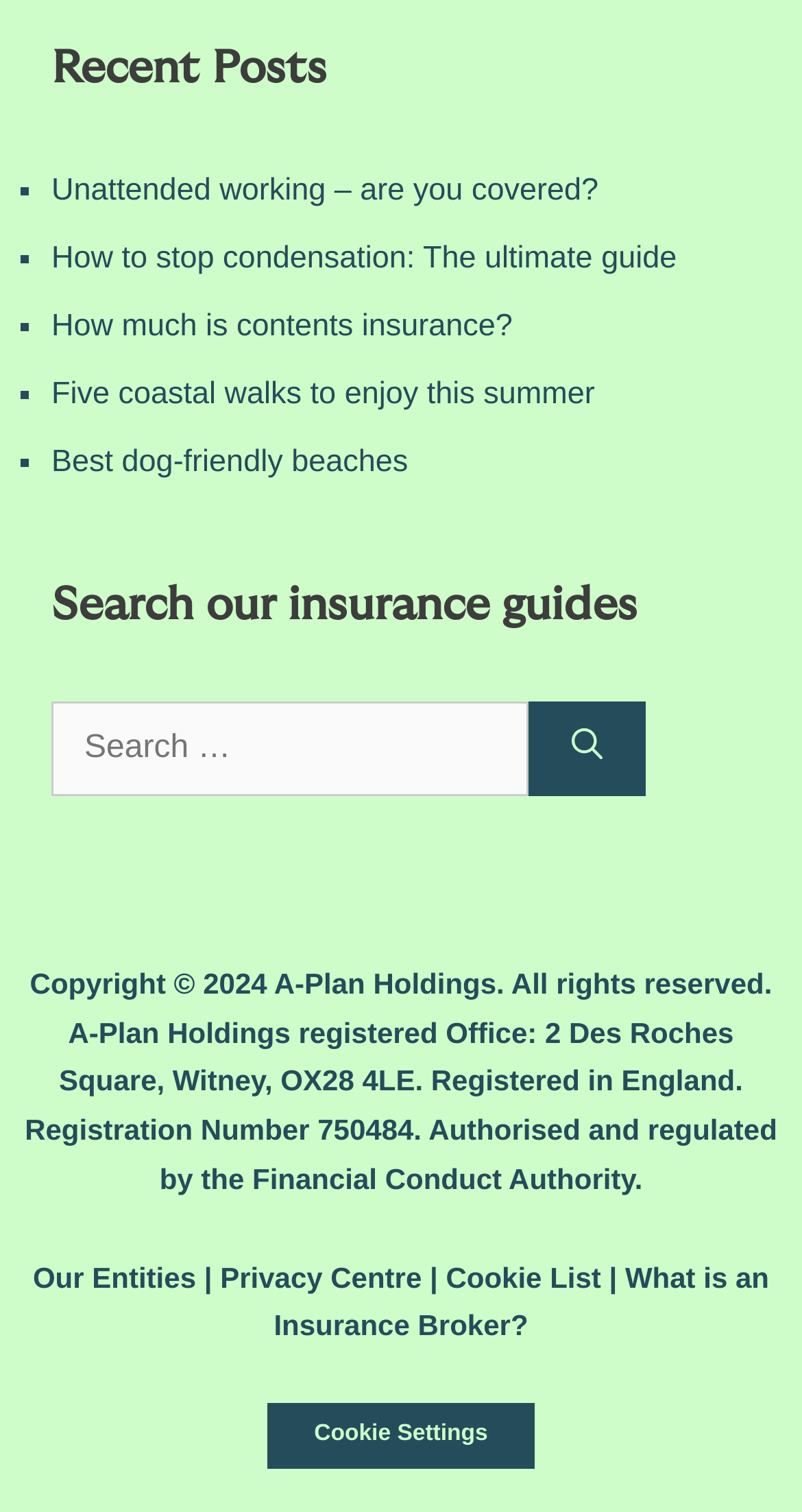Please find the bounding box coordinates of the element that you should click to achieve the following instruction: "Learn about contents insurance". The coordinates should be presented as four float numbers between 0 and 1: [left, top, right, bottom].

[0.064, 0.204, 0.639, 0.227]